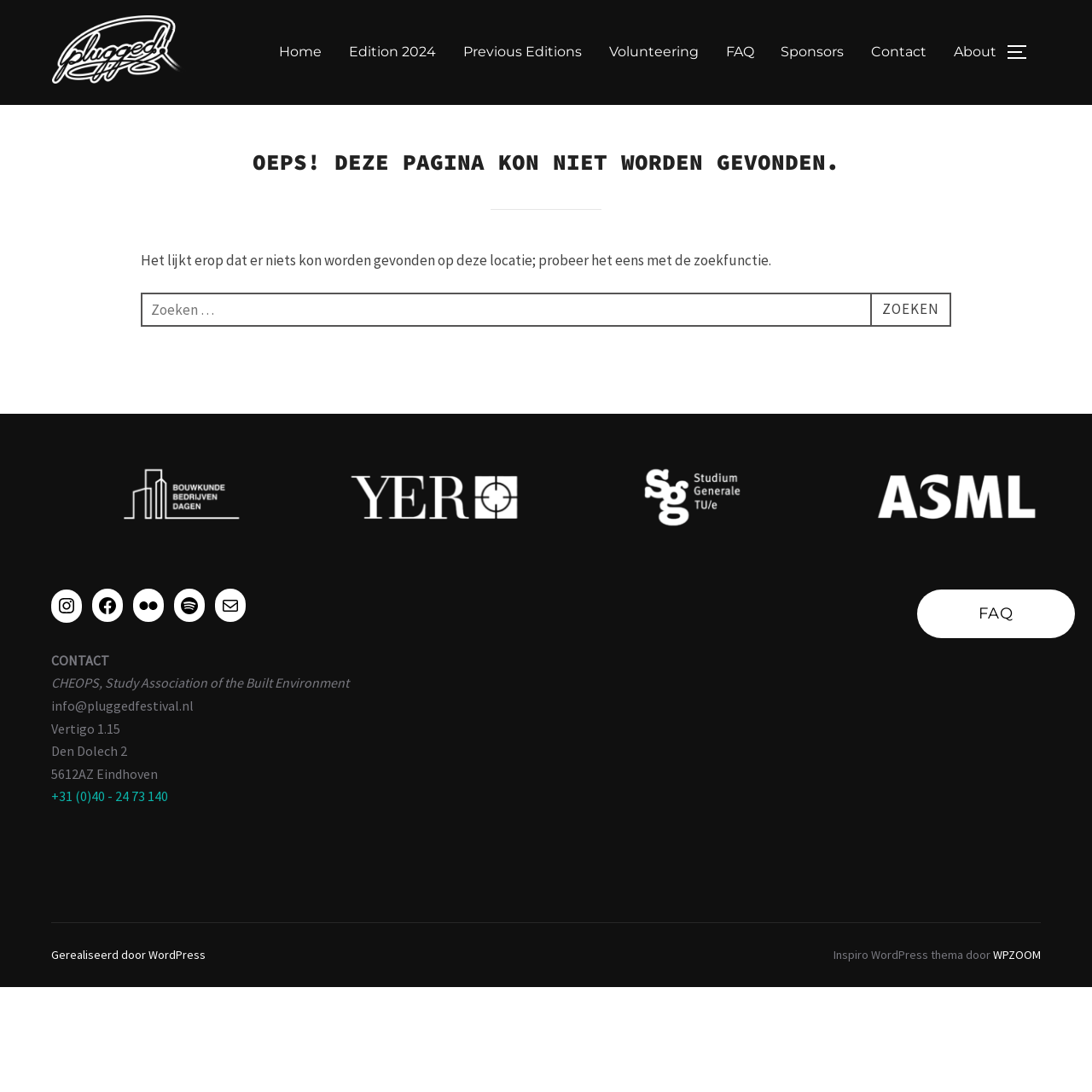Offer an in-depth description of the scene contained in the red rectangle.

The image displays the logo of "PLUGGED FESTIVAL," which features a modern and artistic design, blending bold lines and a dynamic aesthetic that reflects the festival's vibrant atmosphere. This logo is prominently used on the festival's promotional materials and digital platforms, symbolizing its innovative music and arts events. Notably, it encapsulates the festival's identity, making it recognizable to attendees and participants alike. The background is likely styled to align with the festival's branding, creating a cohesive visual experience. This imagery contributes to the overall branding strategy, enhancing engagement and interest in the festival's offerings.